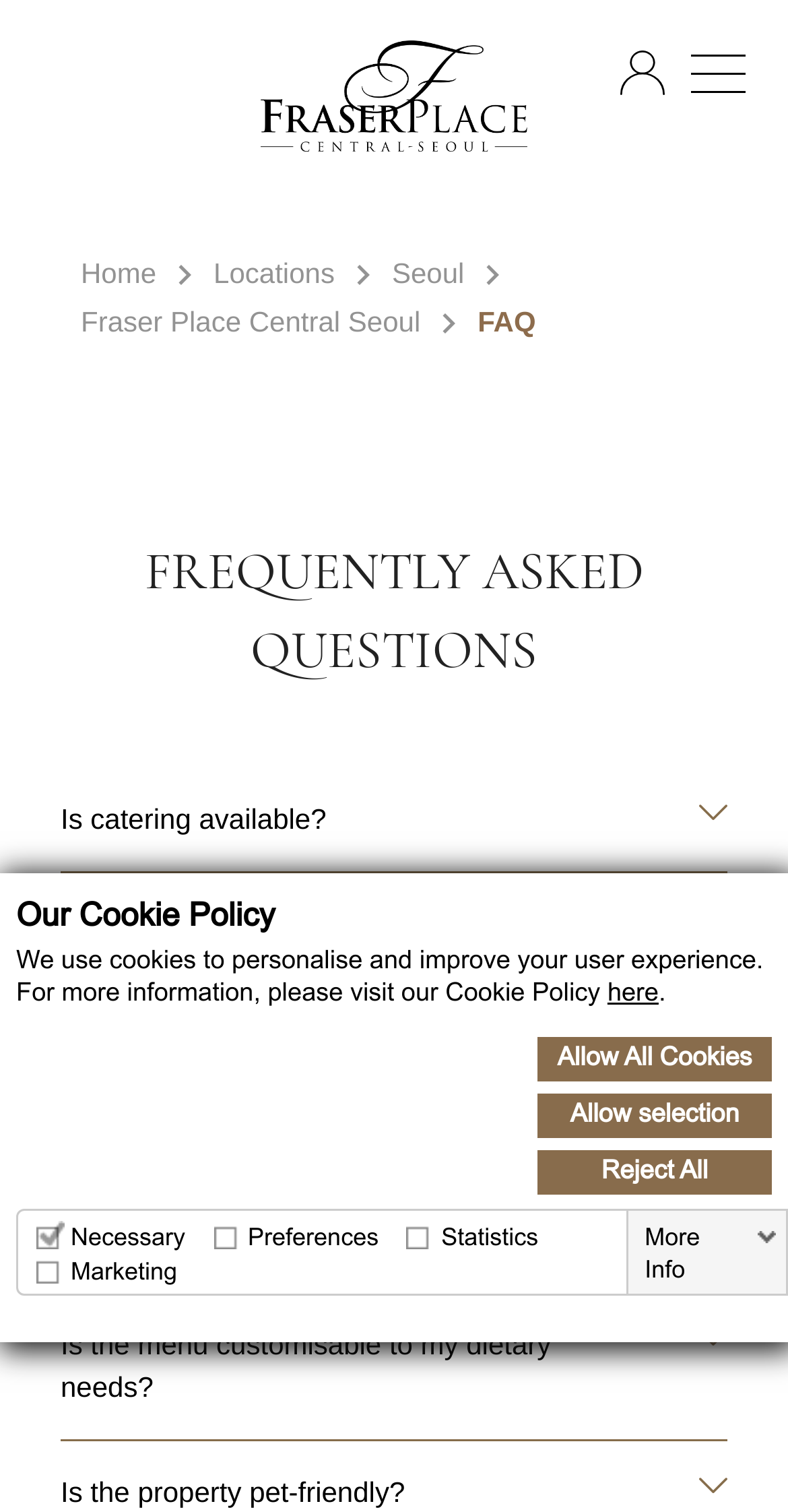Determine the bounding box for the UI element described here: "Home".

[0.103, 0.17, 0.208, 0.191]